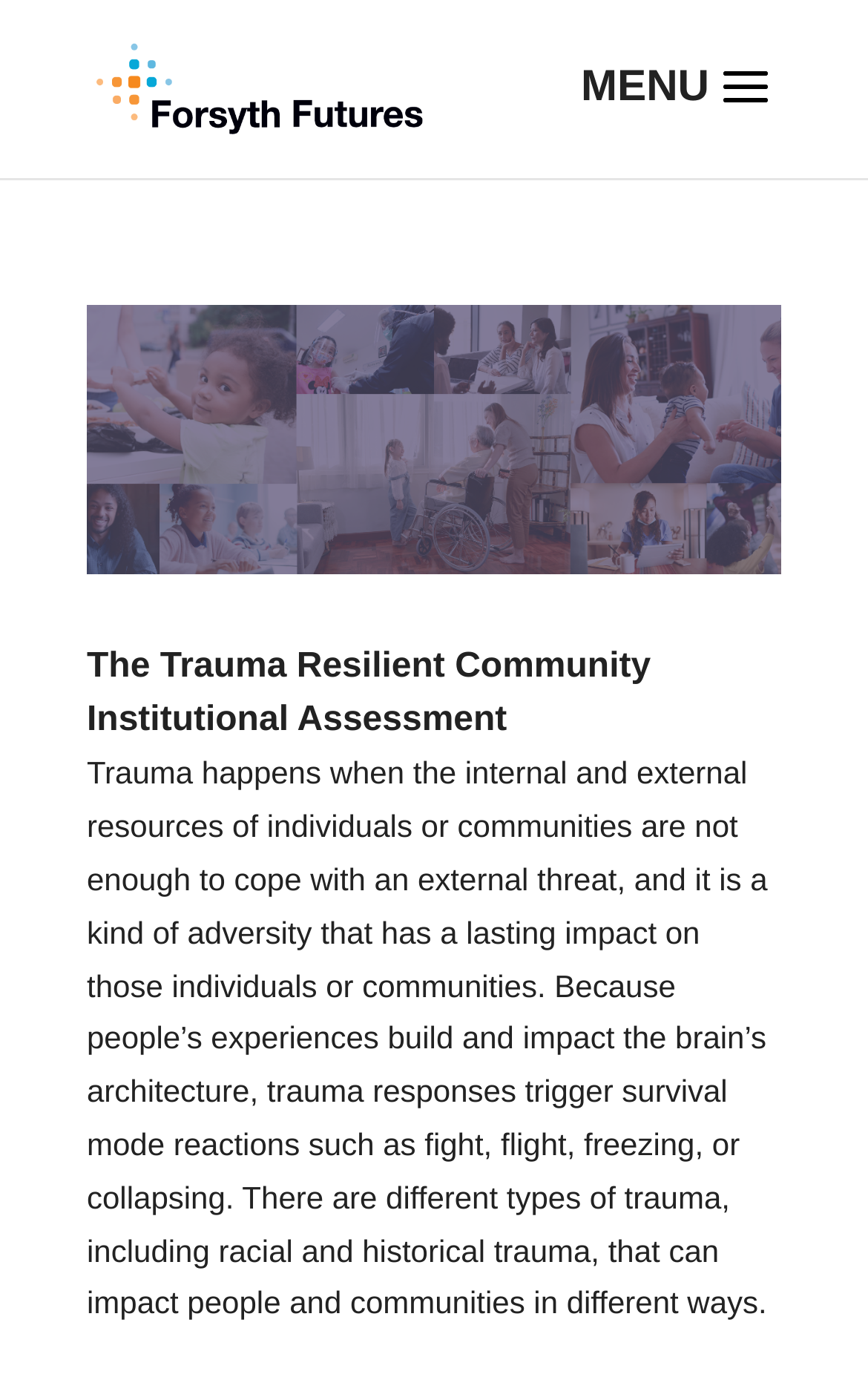Look at the image and give a detailed response to the following question: What is the purpose of the webpage?

The purpose of the webpage can be inferred from the content of the article, which provides information on the concept of trauma, its impact on individuals and communities, and the different types of trauma. The webpage appears to be an educational resource on trauma.